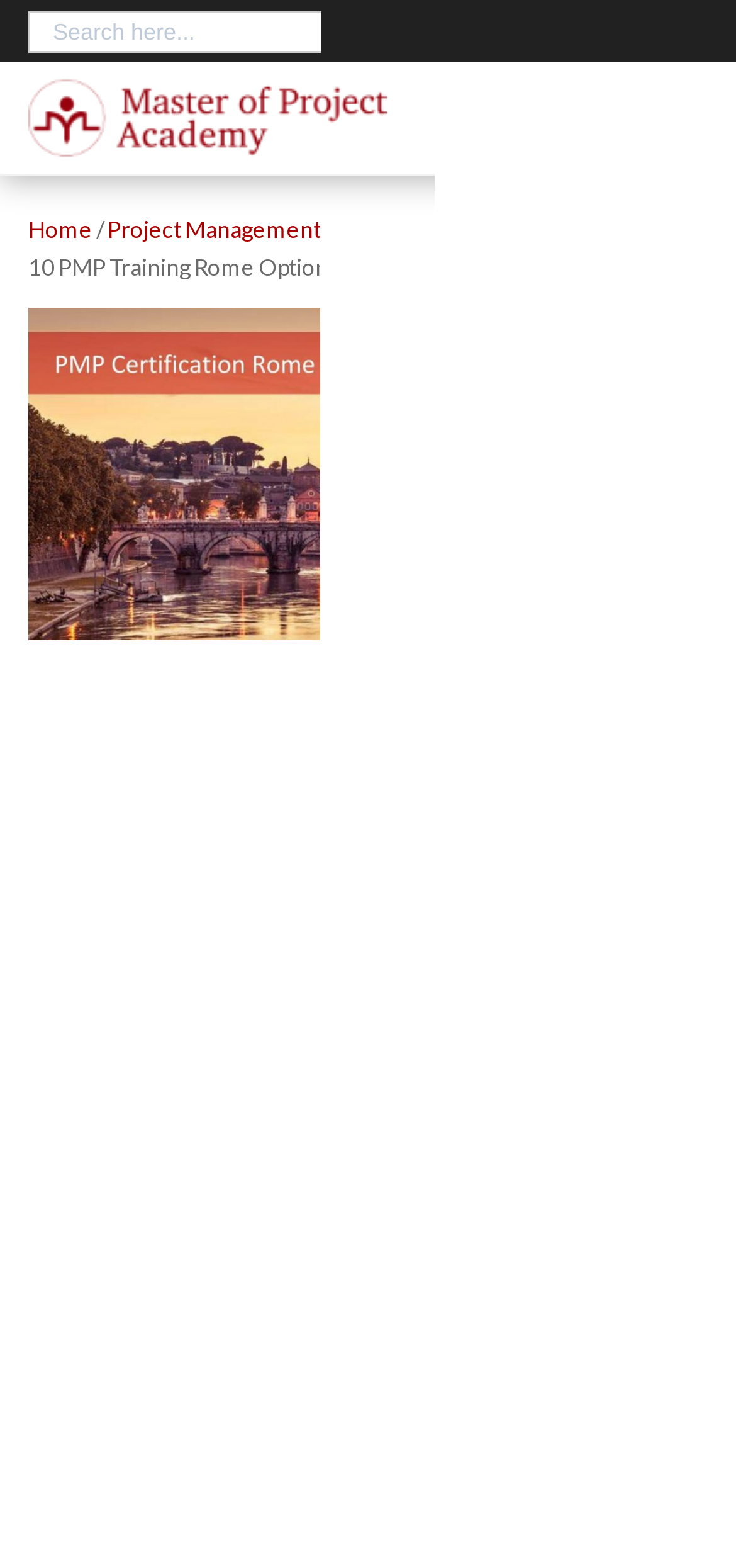Provide the bounding box coordinates of the HTML element this sentence describes: "Home". The bounding box coordinates consist of four float numbers between 0 and 1, i.e., [left, top, right, bottom].

[0.038, 0.137, 0.126, 0.155]